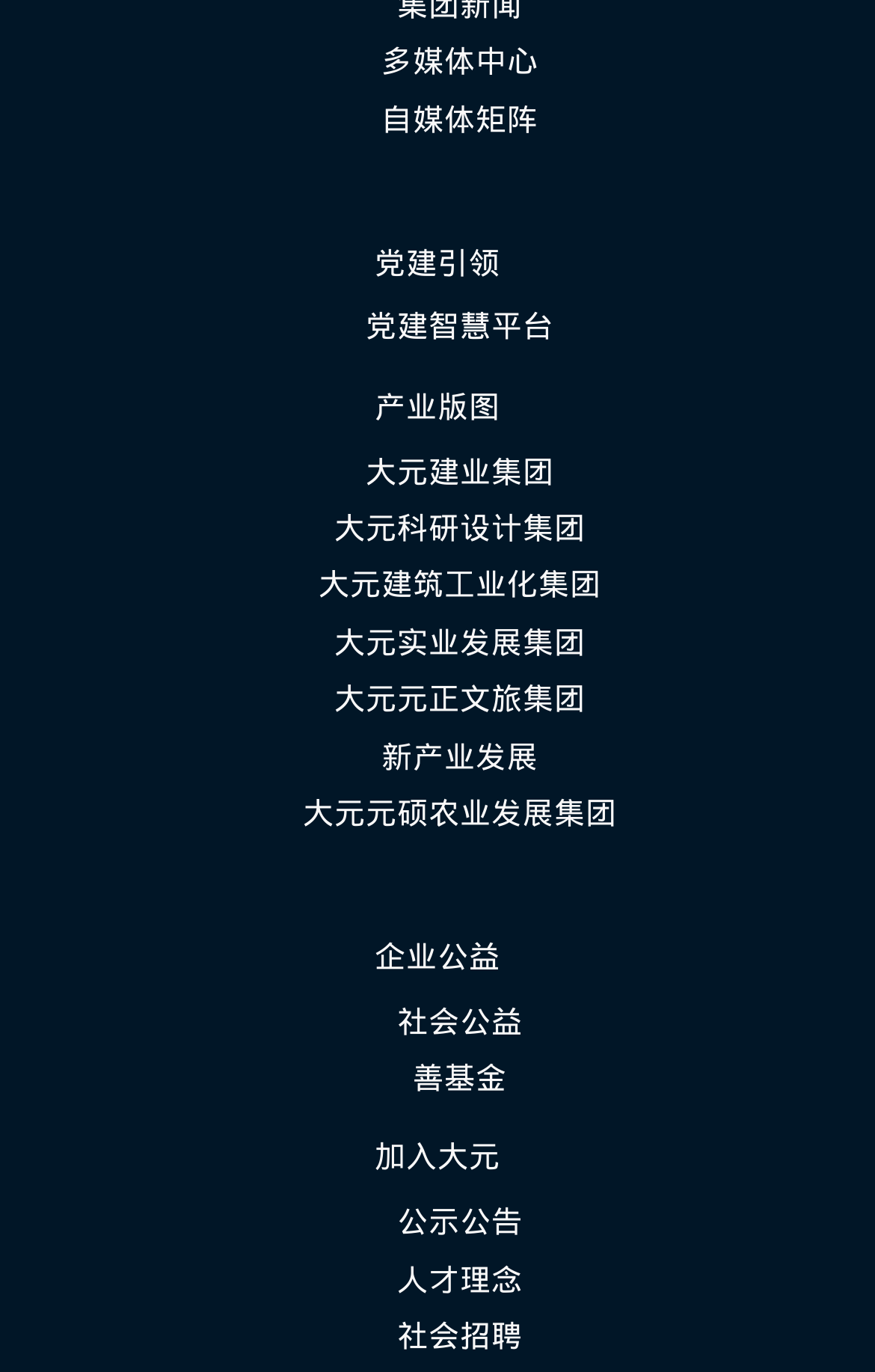Given the webpage screenshot and the description, determine the bounding box coordinates (top-left x, top-left y, bottom-right x, bottom-right y) that define the location of the UI element matching this description: title="Home"

None